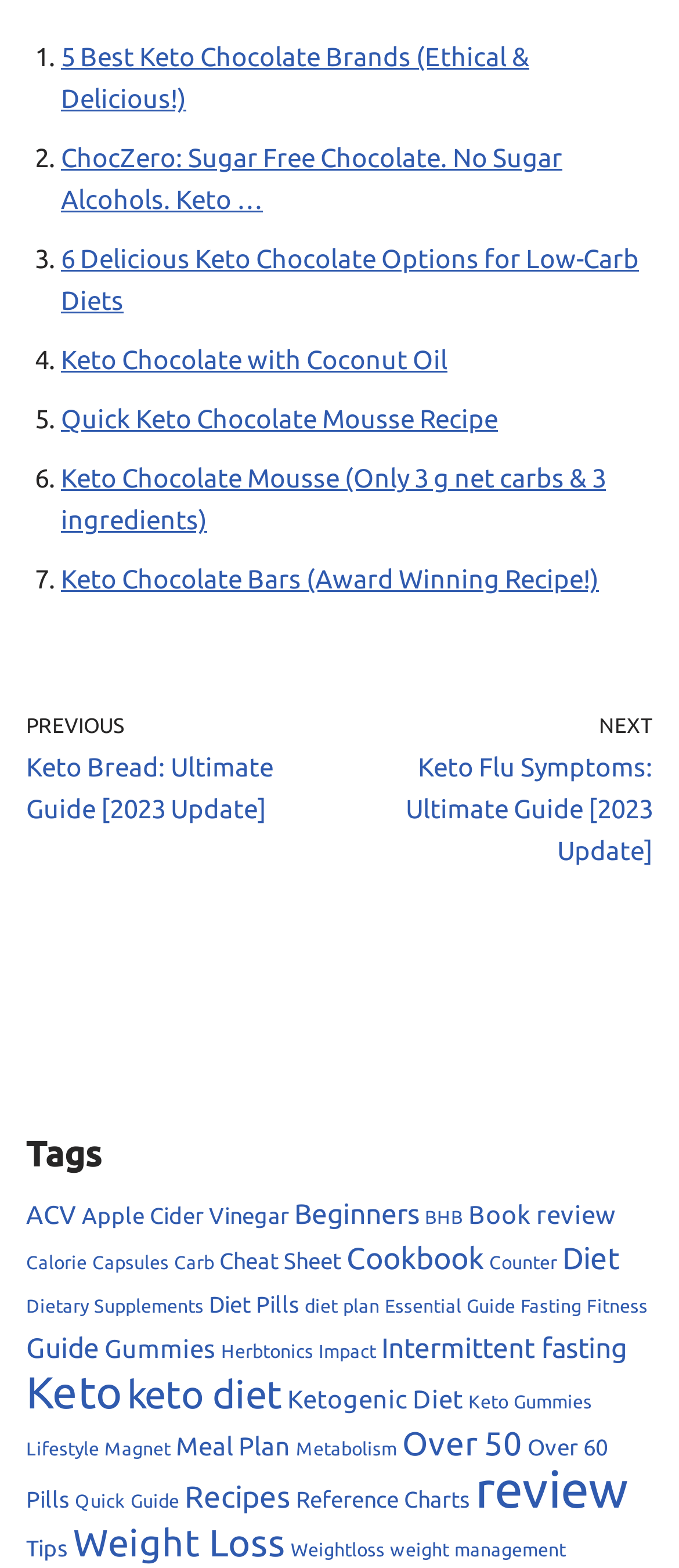Please study the image and answer the question comprehensively:
What is the topic of the webpage?

Based on the links and tags on the webpage, it appears to be focused on the keto diet, with various articles and guides related to keto lifestyle, recipes, and products.